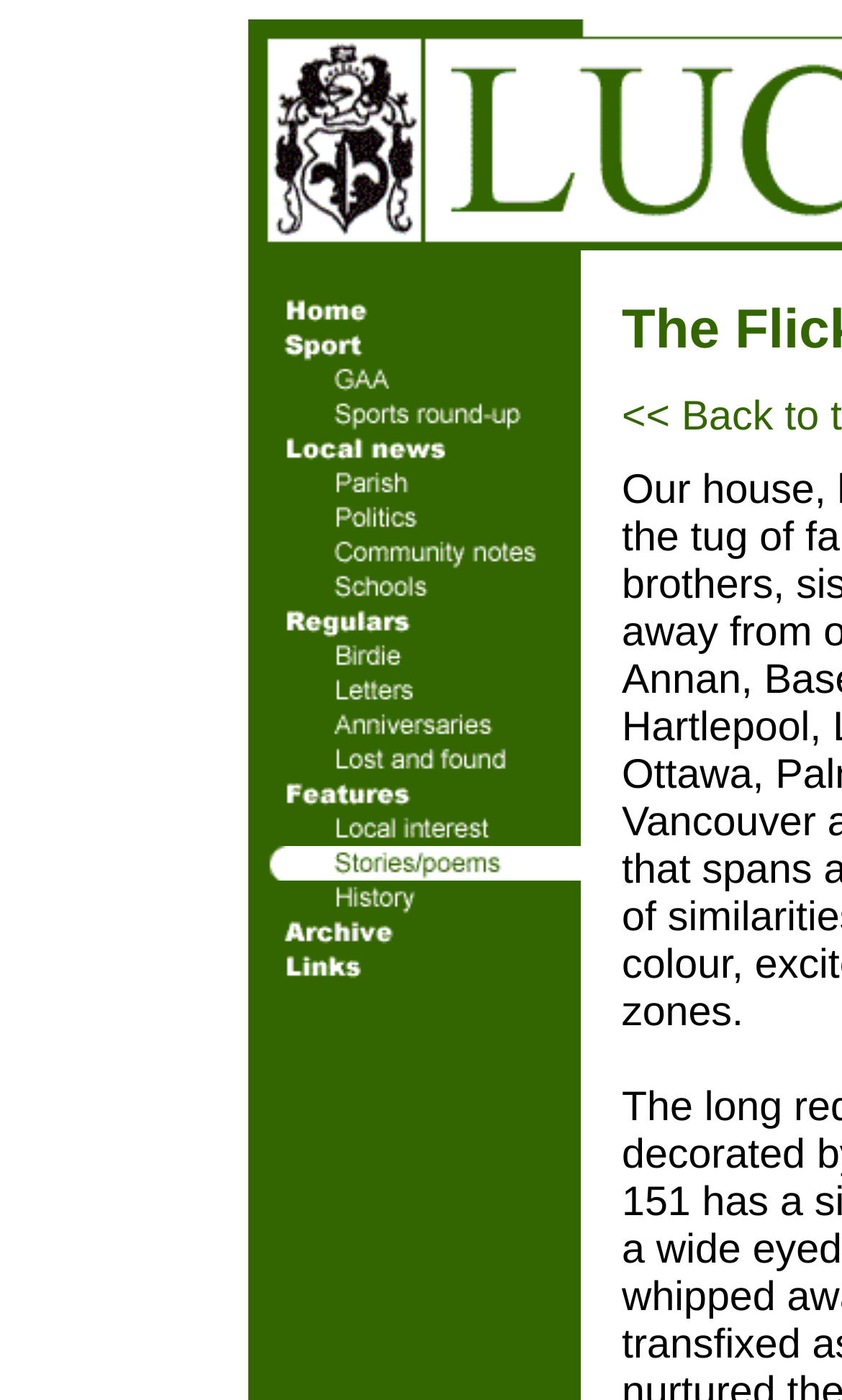Determine the bounding box coordinates of the area to click in order to meet this instruction: "read Letters page".

[0.295, 0.486, 0.69, 0.512]